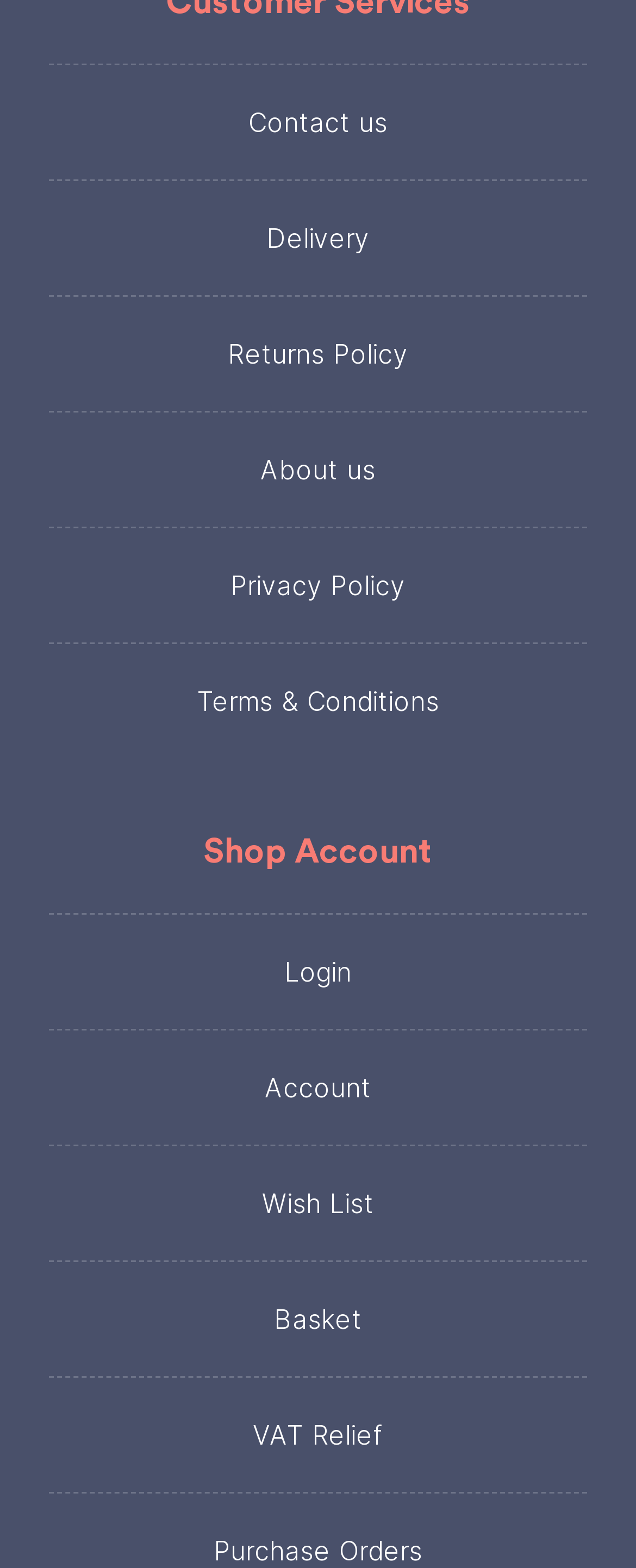What is the second link in the top section?
Please describe in detail the information shown in the image to answer the question.

I looked at the second link in the top section of the webpage, which is 'Delivery'.